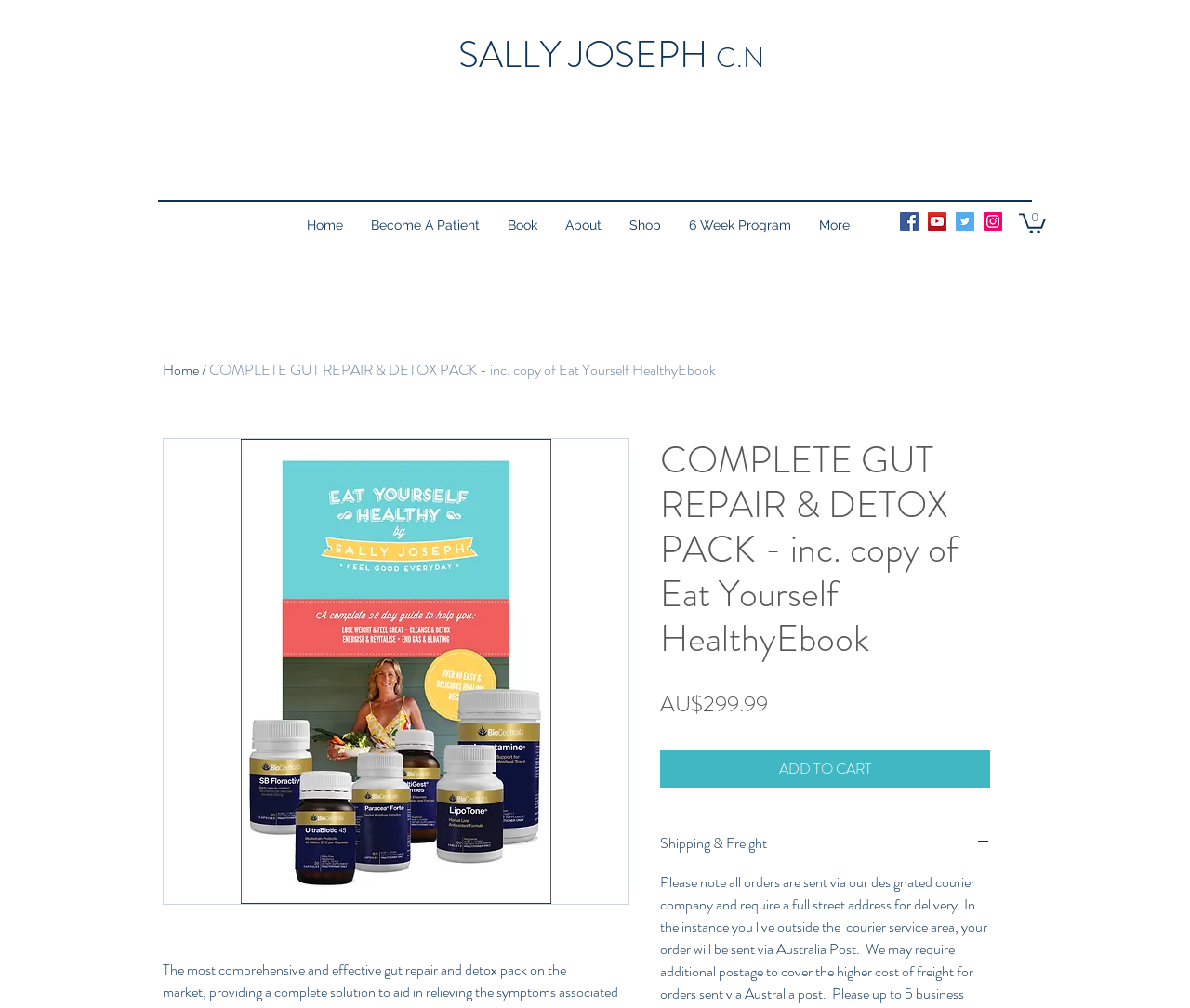Could you highlight the region that needs to be clicked to execute the instruction: "Check the shipping and freight information"?

[0.555, 0.826, 0.832, 0.849]